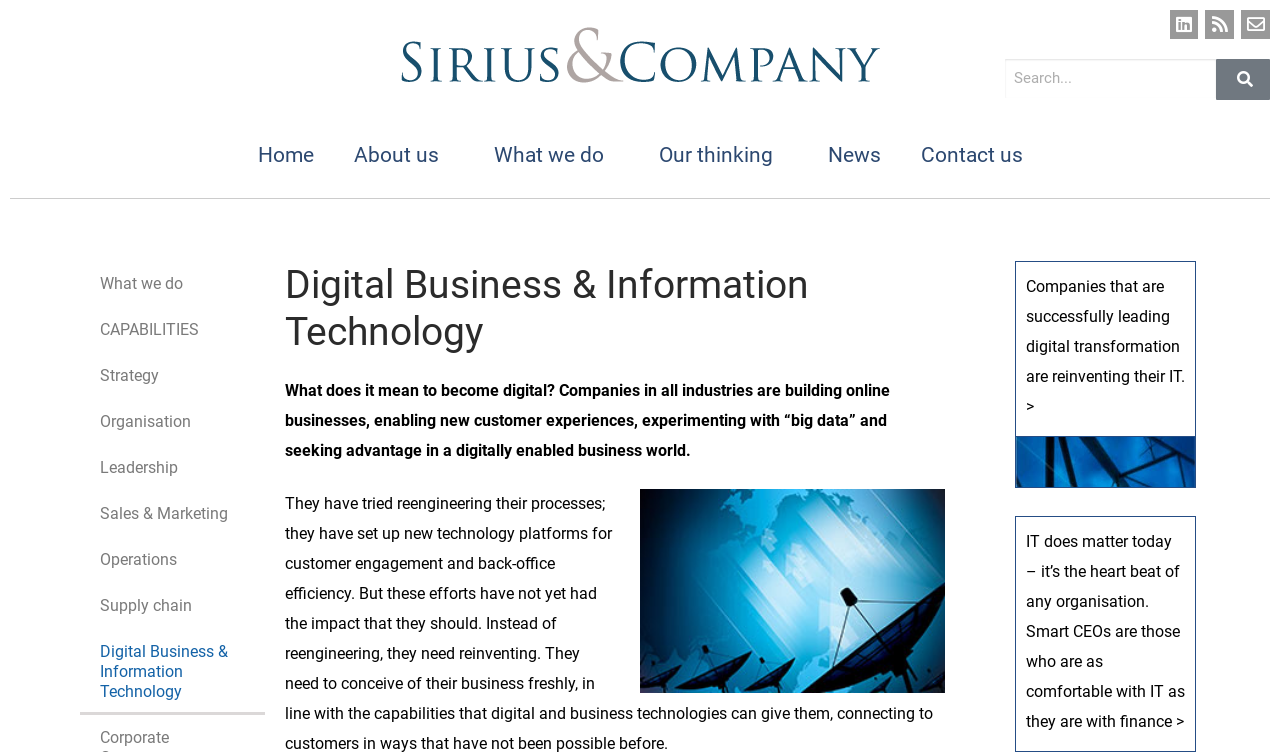Find the UI element described as: "Contact us" and predict its bounding box coordinates. Ensure the coordinates are four float numbers between 0 and 1, [left, top, right, bottom].

[0.704, 0.176, 0.814, 0.237]